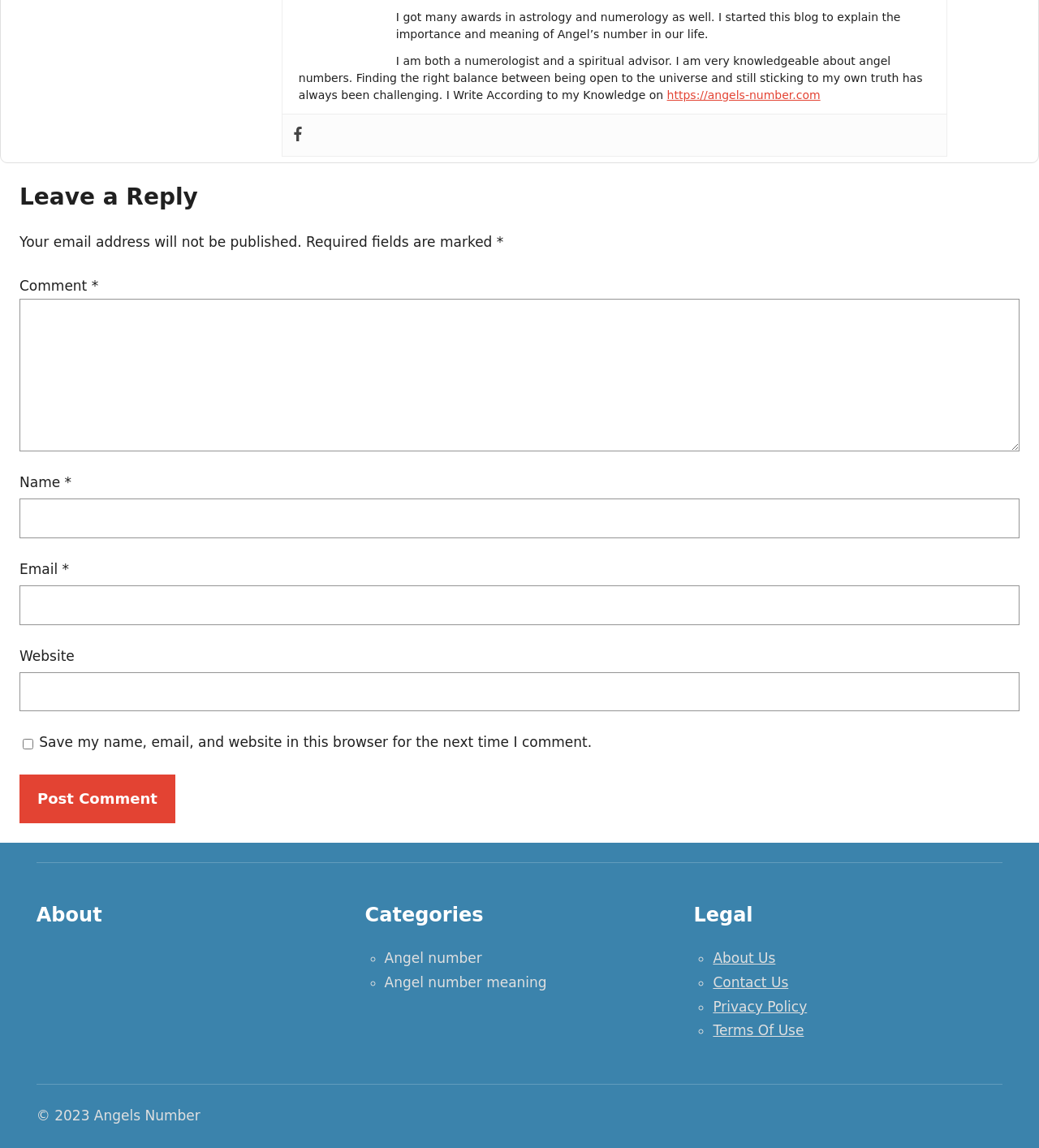What is the copyright year of the website?
Answer with a single word or phrase, using the screenshot for reference.

2023